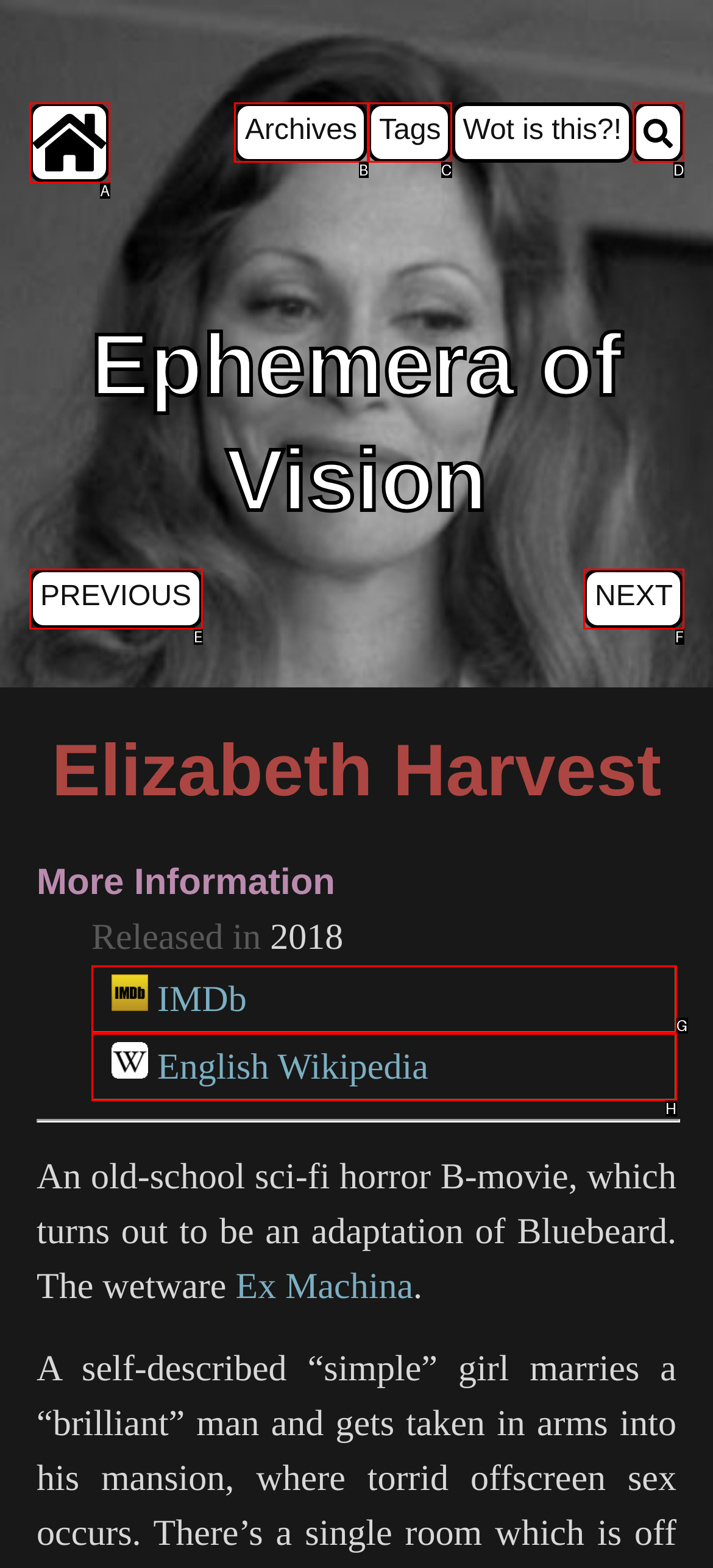Tell me which one HTML element best matches the description: Next Answer with the option's letter from the given choices directly.

F